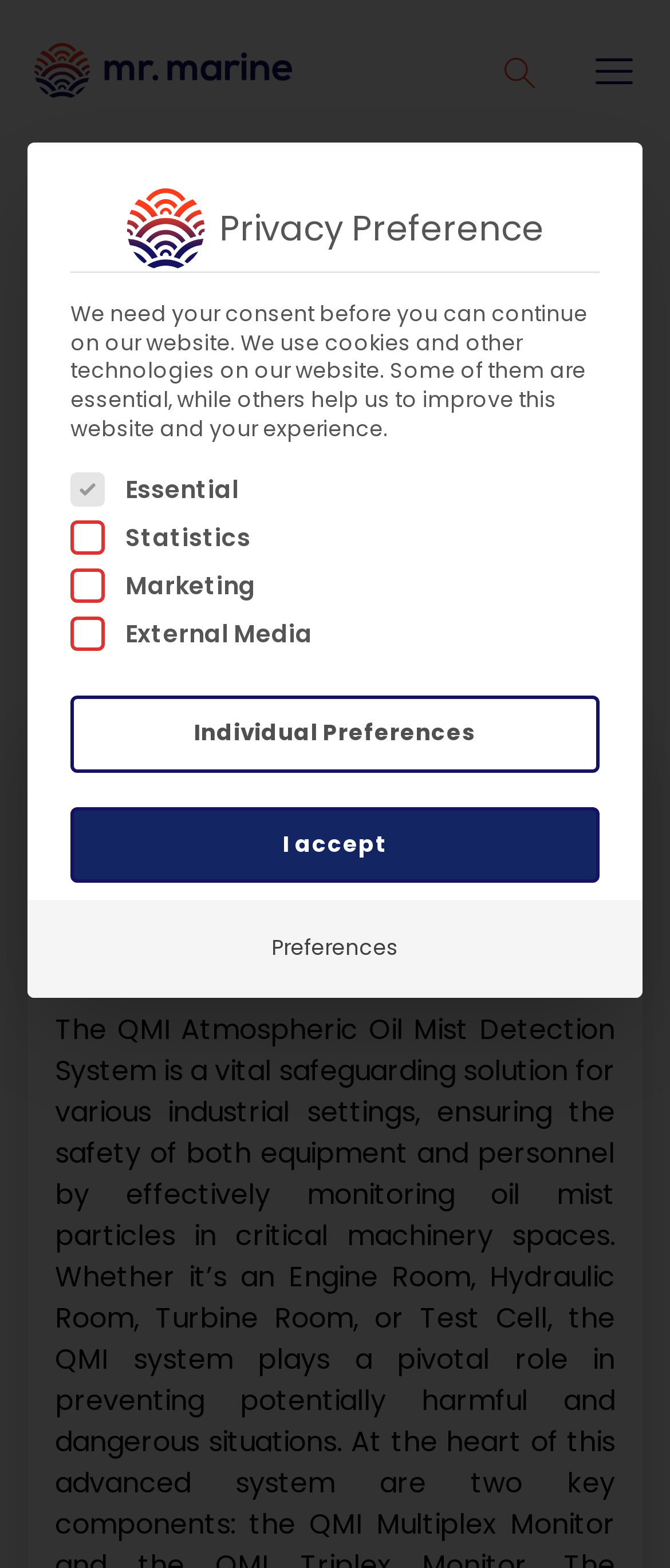Locate the heading on the webpage and return its text.

QMI Atmospheric Oil Mist Detection System